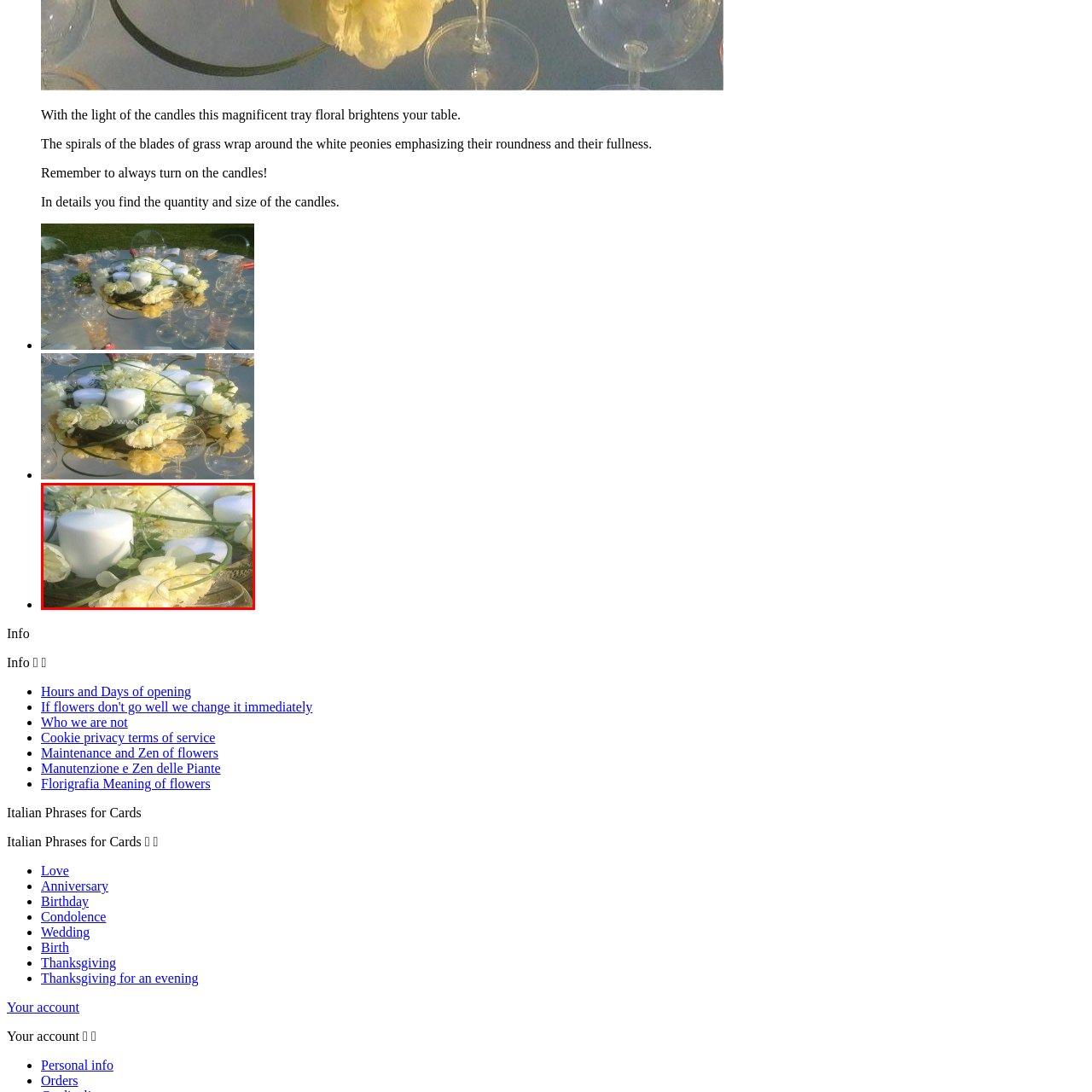Check the image highlighted in red, What is the atmosphere created by the centerpiece?
 Please answer in a single word or phrase.

Warm and inviting